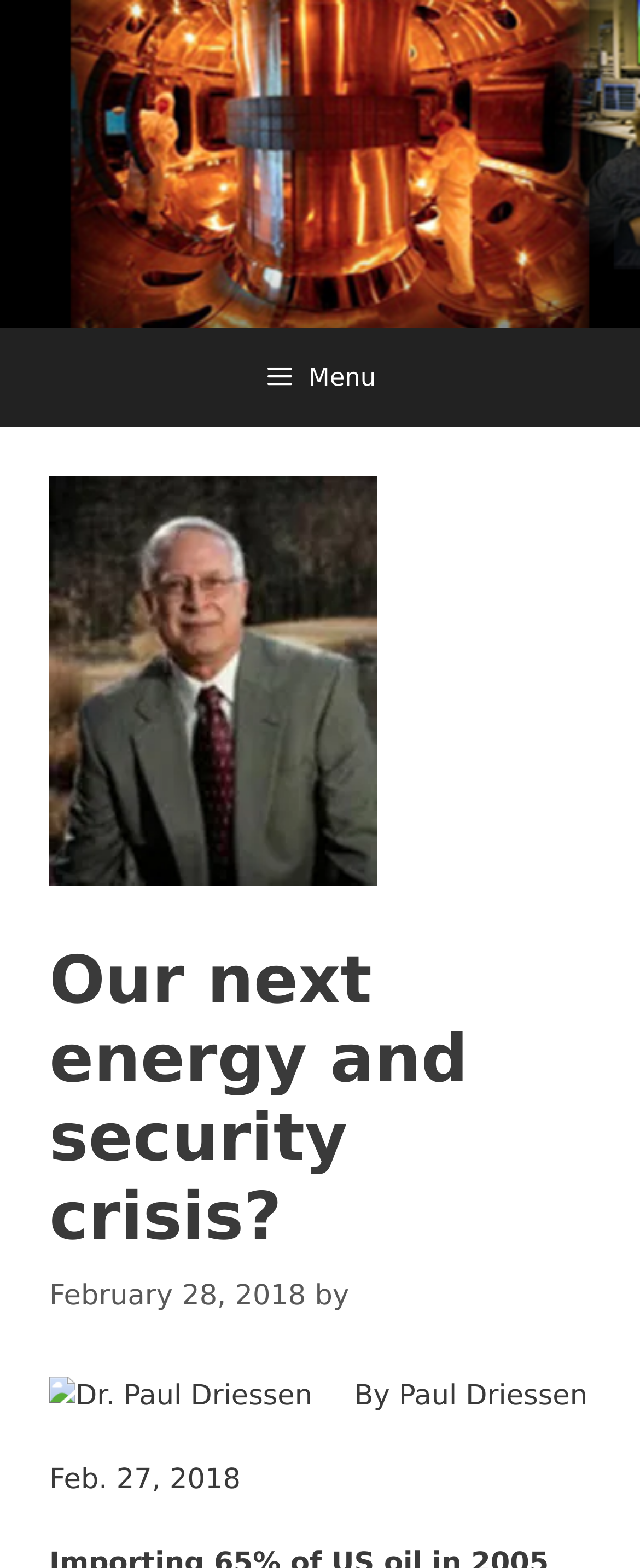Given the description of a UI element: "Menu", identify the bounding box coordinates of the matching element in the webpage screenshot.

[0.0, 0.209, 1.0, 0.272]